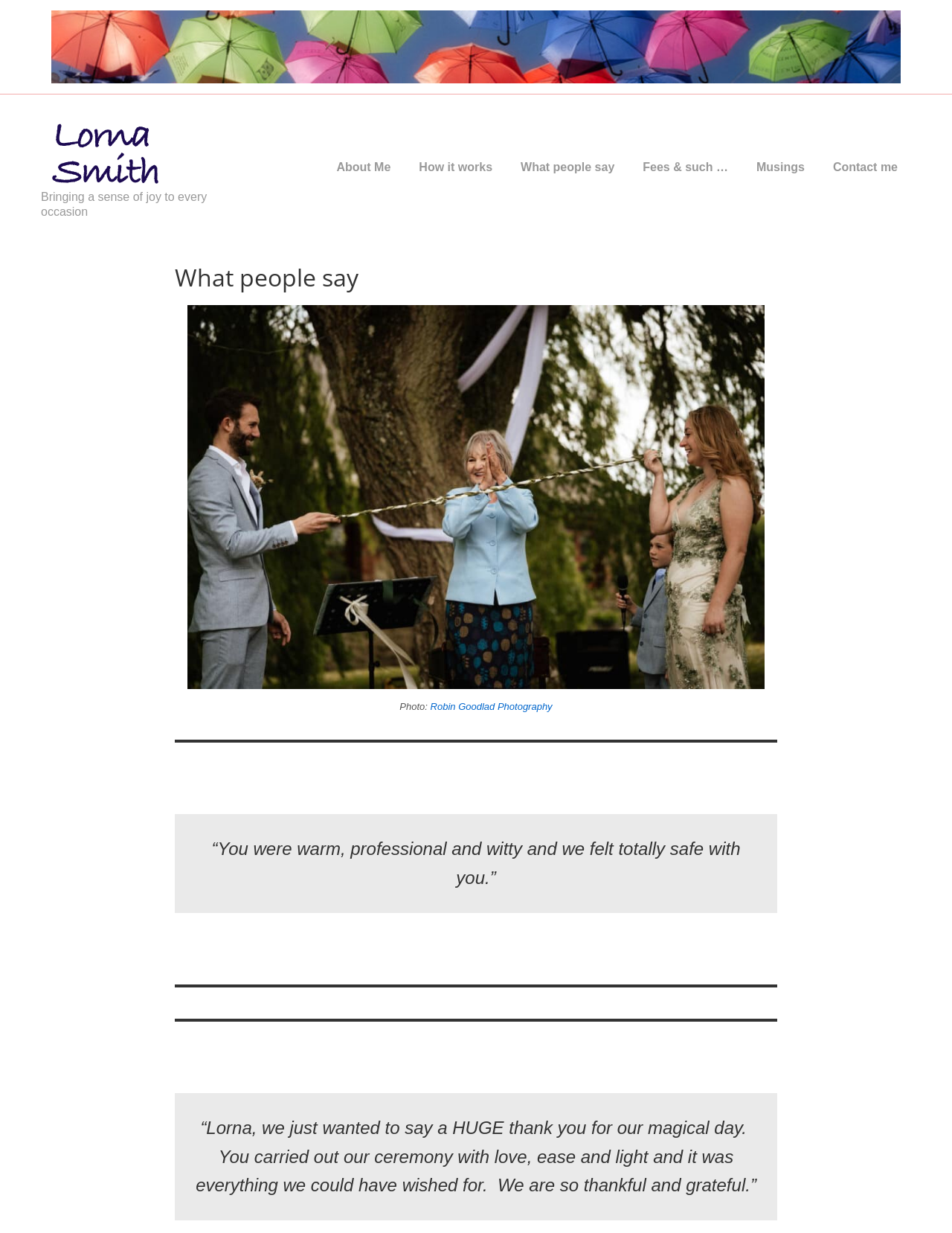Please find the bounding box coordinates for the clickable element needed to perform this instruction: "Click the 'Robin Goodlad Photography' link".

[0.452, 0.568, 0.58, 0.577]